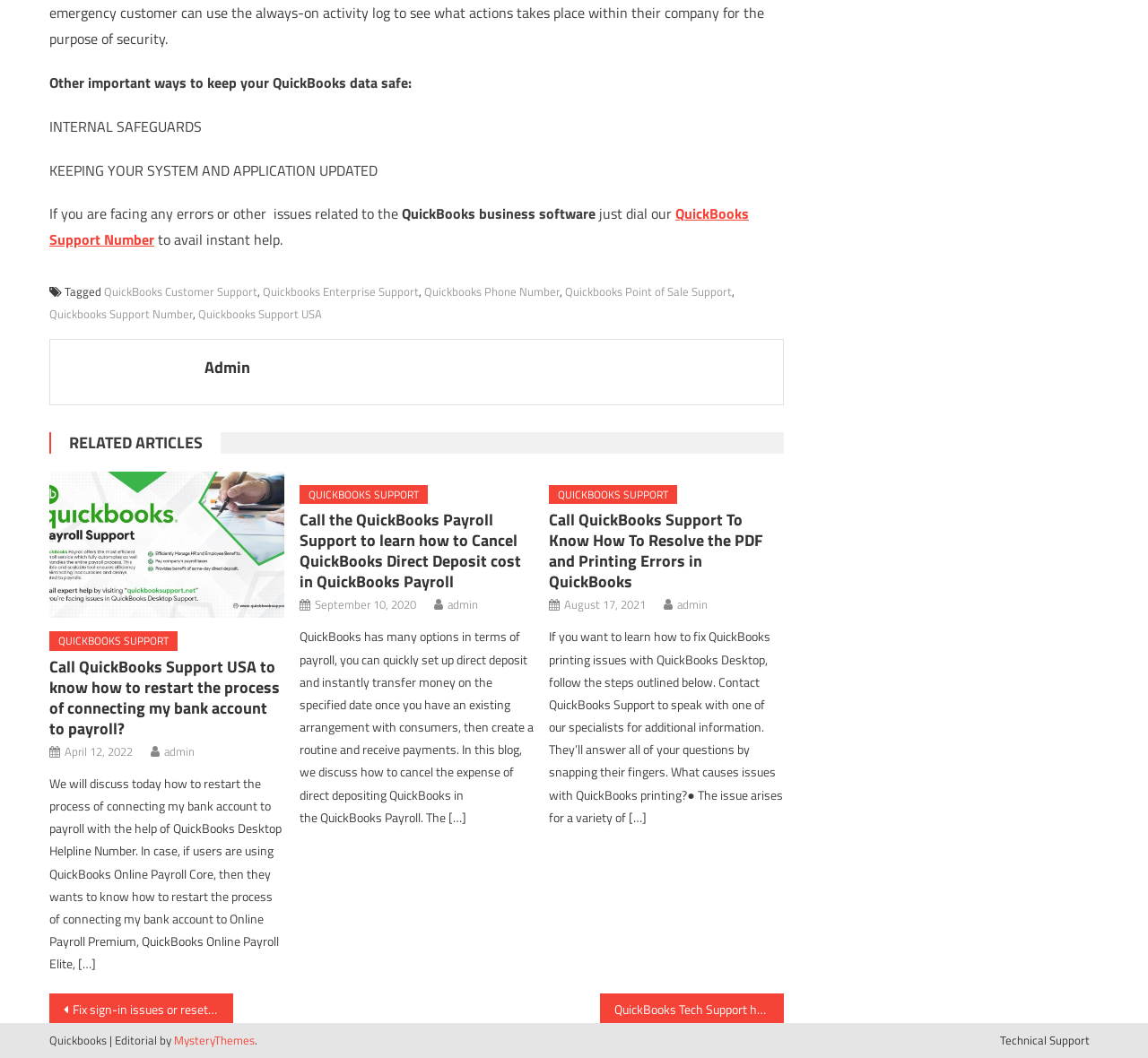Please answer the following query using a single word or phrase: 
Who is the author of the articles on this webpage?

admin